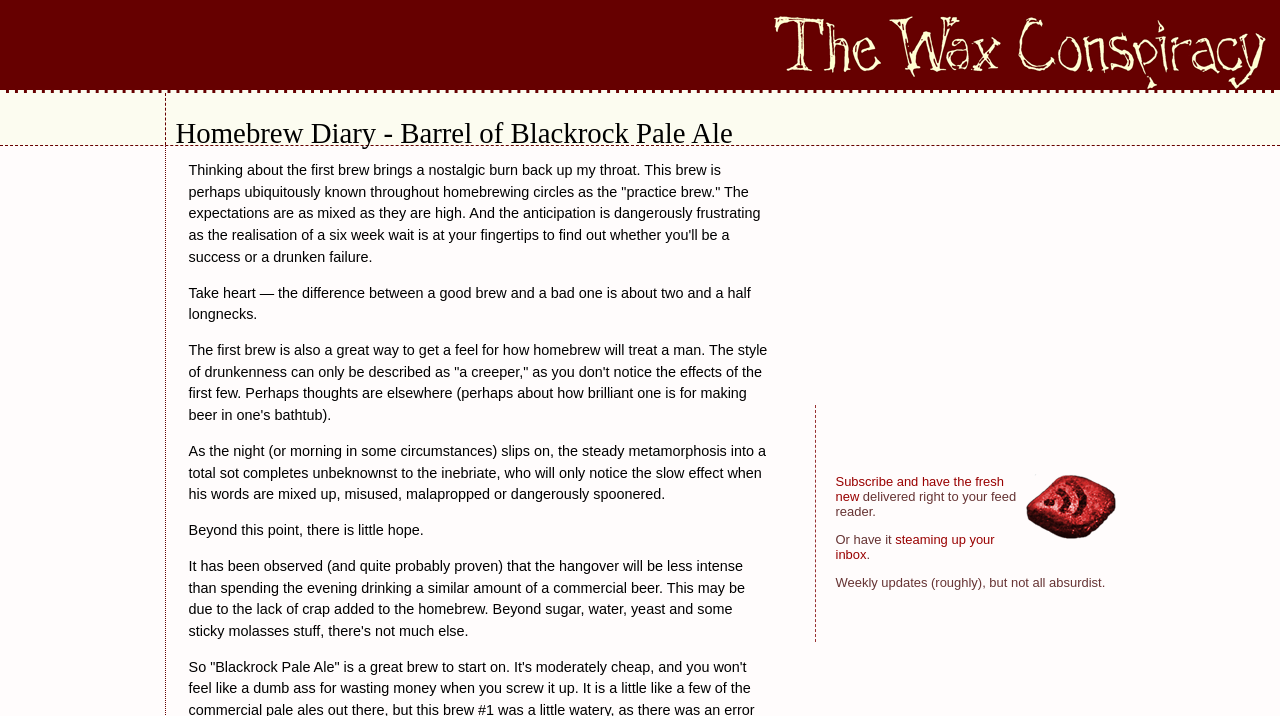What is the tone of the writing?
Please ensure your answer is as detailed and informative as possible.

The author's writing style is humorous, using phrases like 'a creeper' and 'total sot' to describe the effects of the homebrew, and injecting a lighthearted tone into the text.